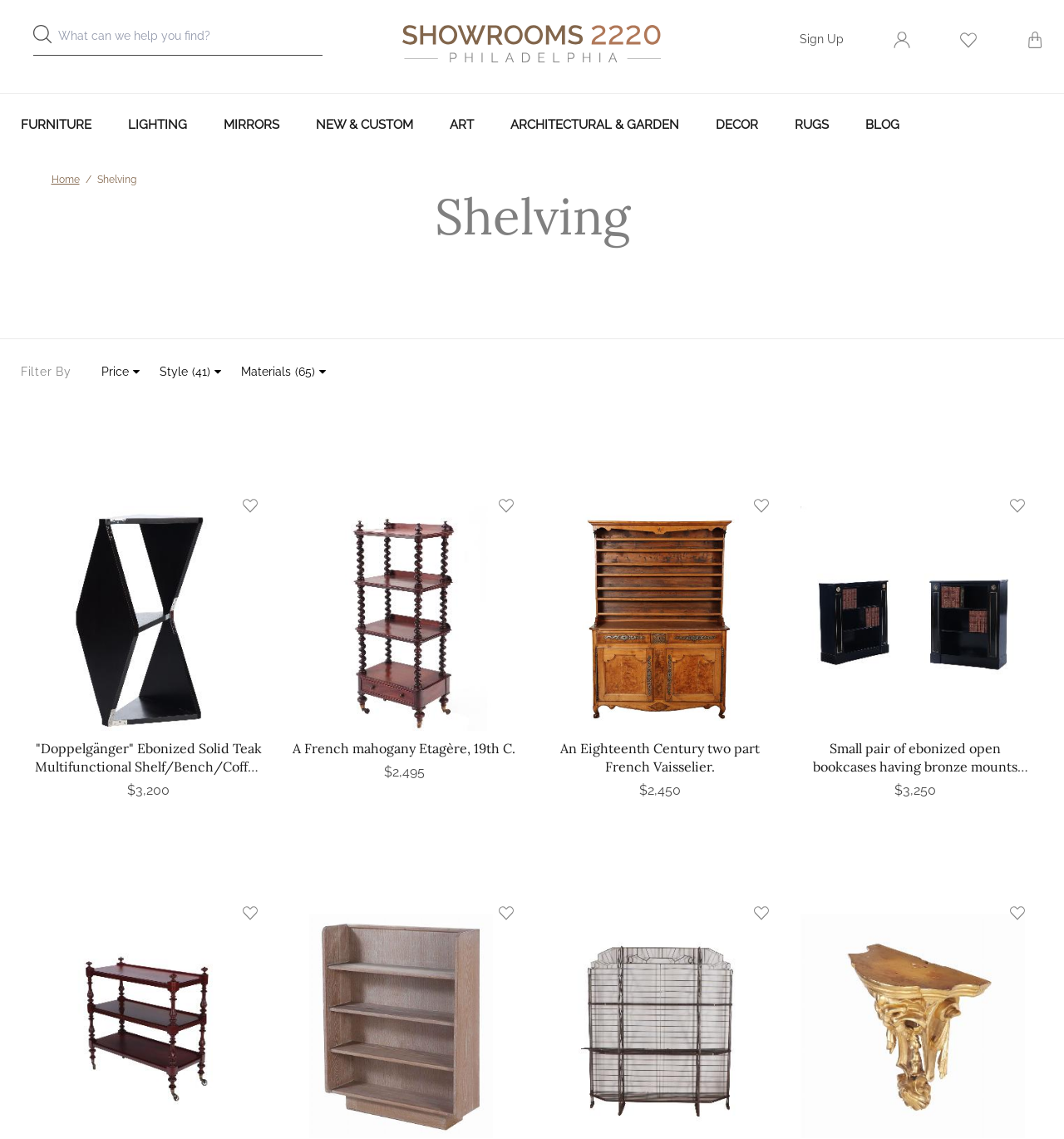Please identify the bounding box coordinates of where to click in order to follow the instruction: "Click on the WELCOME link".

None